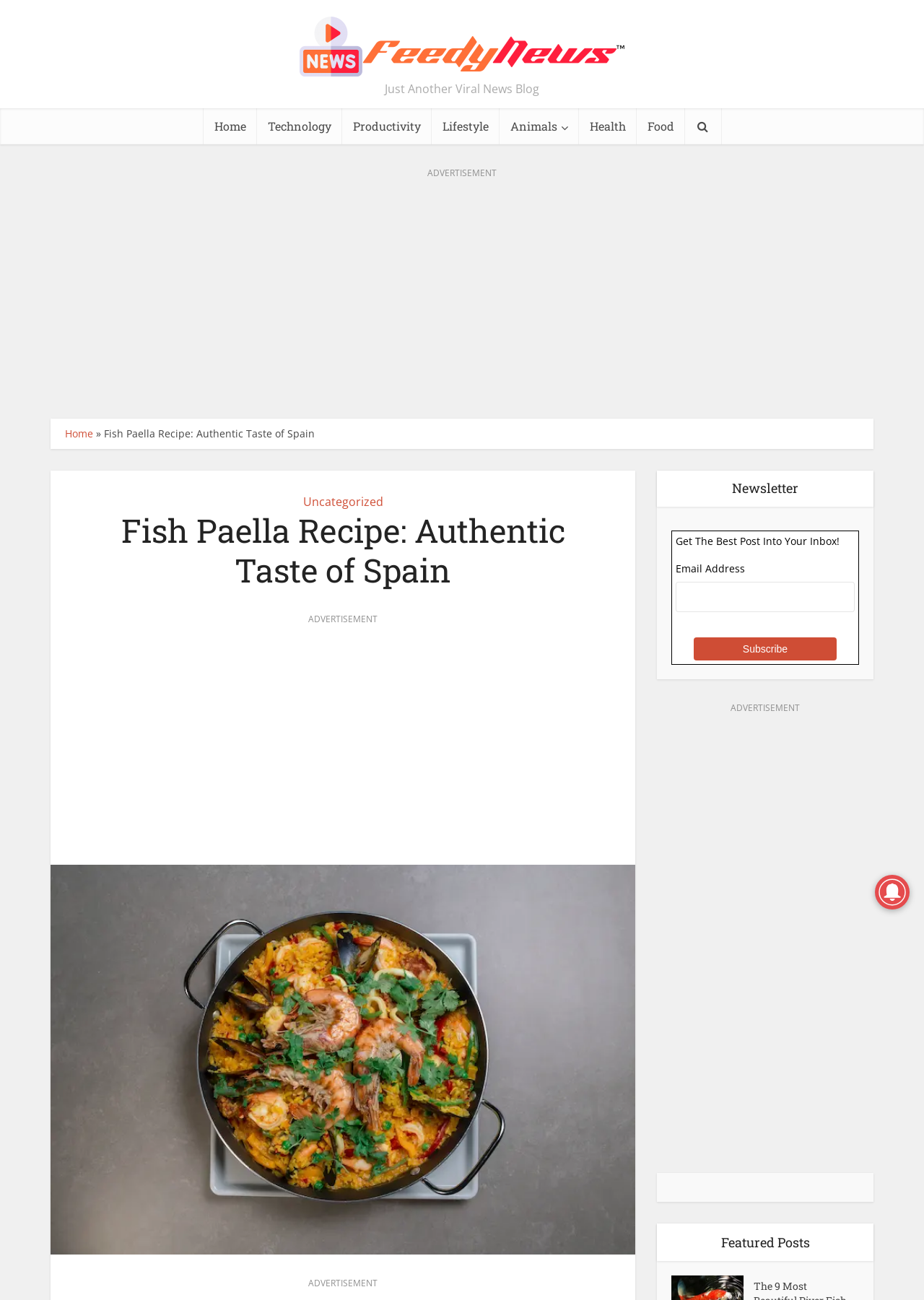What type of recipe is being featured?
Refer to the image and provide a thorough answer to the question.

Based on the webpage's content, specifically the heading 'Fish Paella Recipe: Authentic Taste of Spain', it is clear that the recipe being featured is a fish paella recipe.